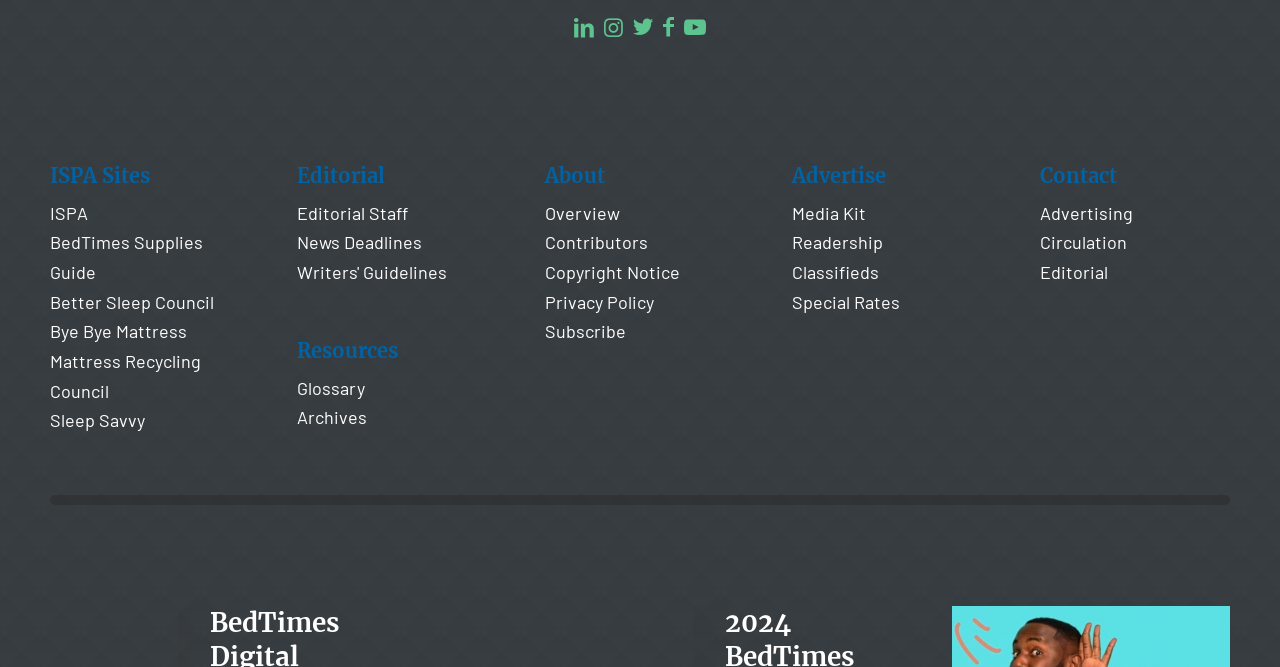Pinpoint the bounding box coordinates of the element you need to click to execute the following instruction: "Read Editorial". The bounding box should be represented by four float numbers between 0 and 1, in the format [left, top, right, bottom].

[0.232, 0.244, 0.381, 0.283]